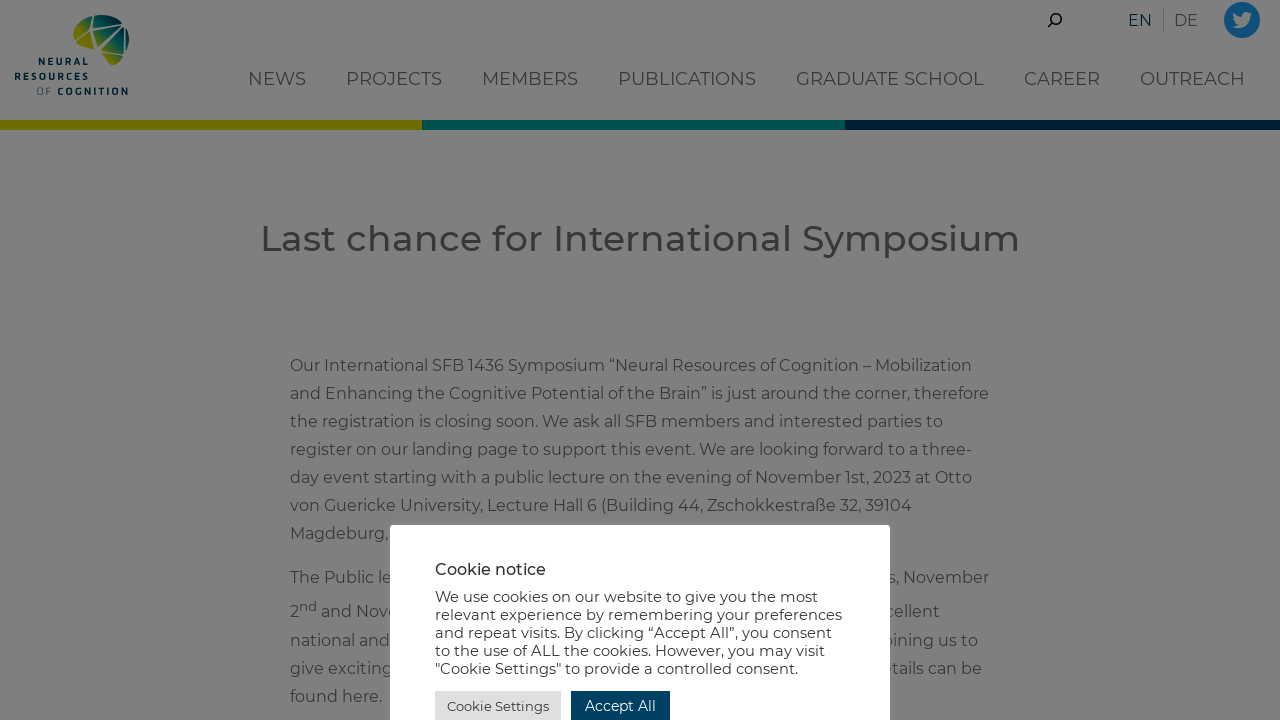Can you find the bounding box coordinates for the element that needs to be clicked to execute this instruction: "View more stories"? The coordinates should be given as four float numbers between 0 and 1, i.e., [left, top, right, bottom].

None